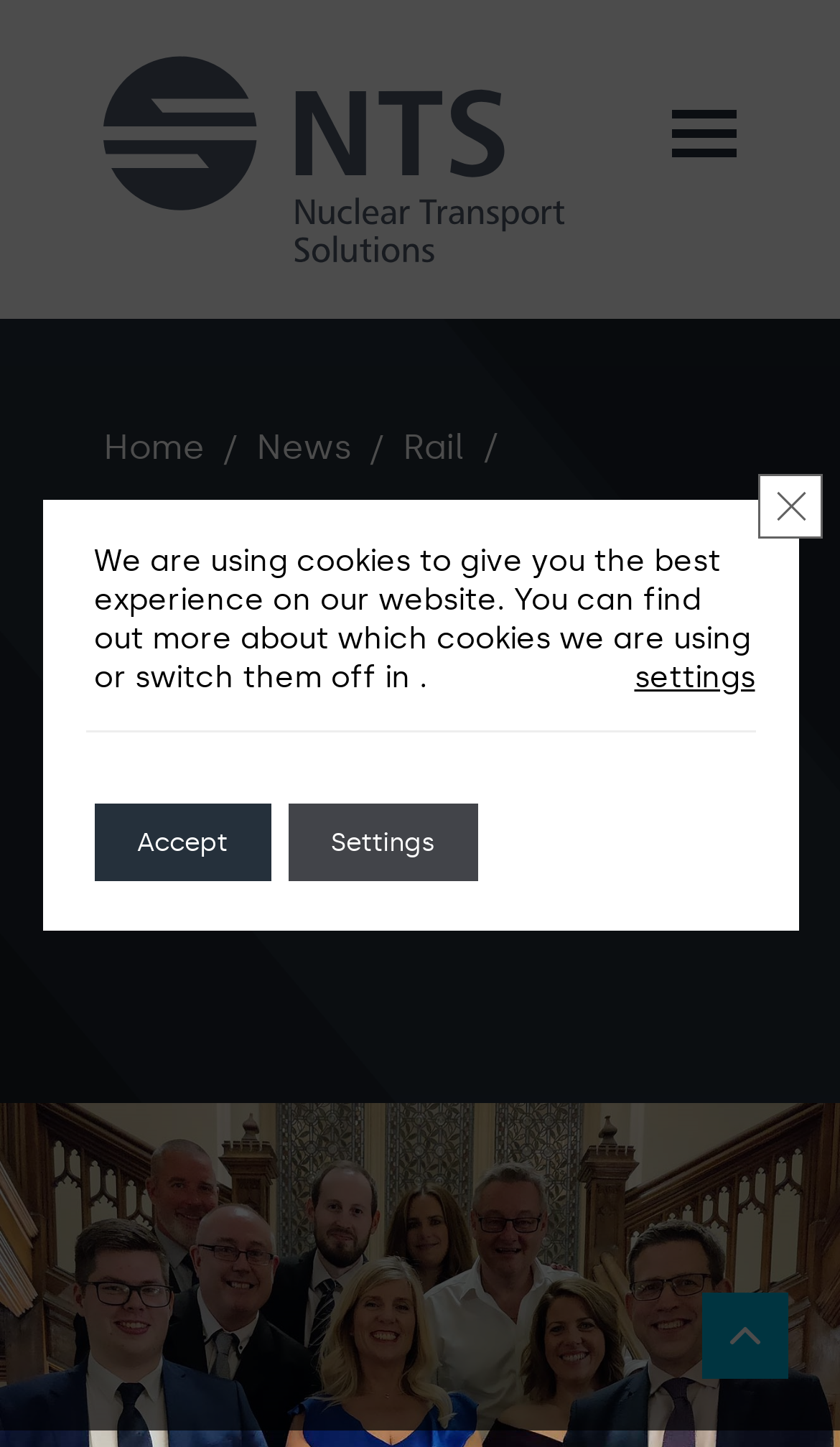How many navigation links are there?
Can you offer a detailed and complete answer to this question?

I found the navigation links by looking at the button 'Toggle navigation' and its child elements. There are three links: 'Home', 'News', and 'Rail'.